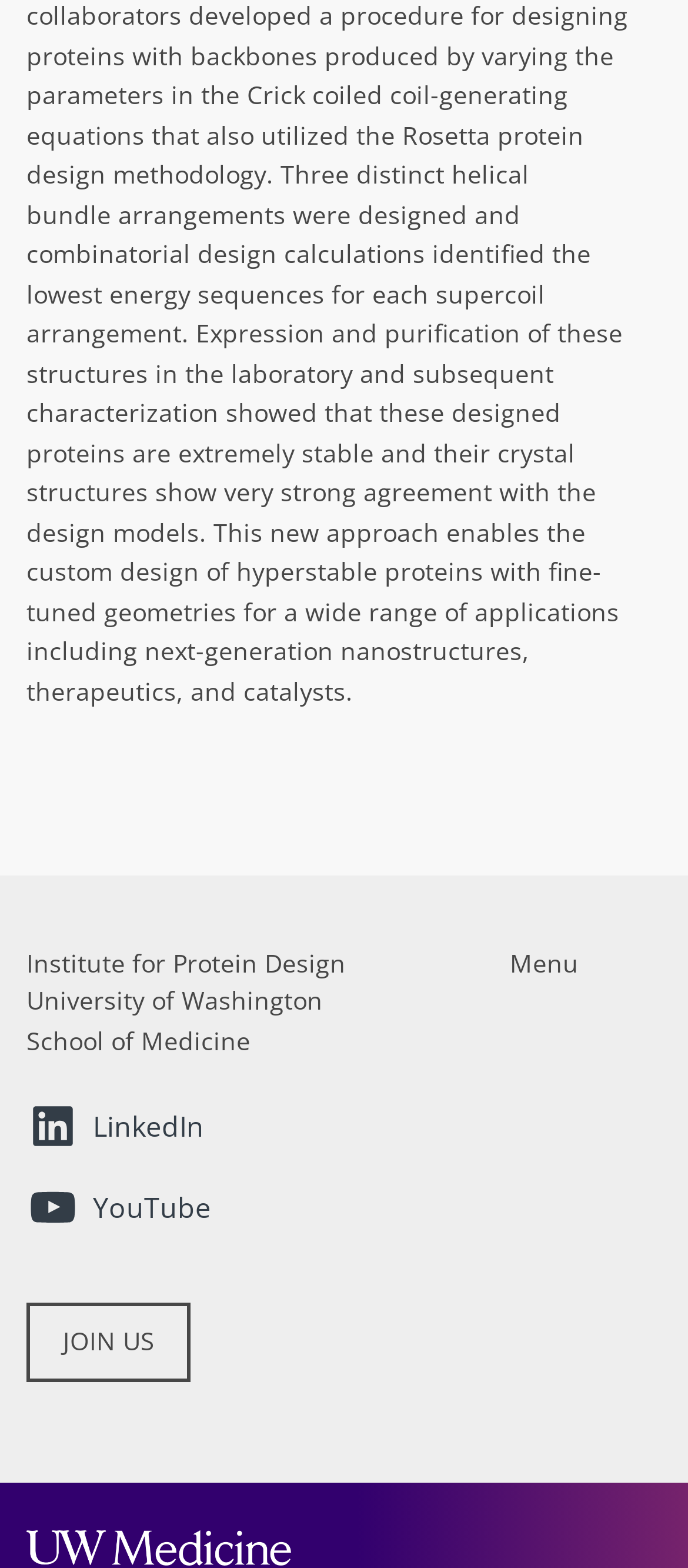What is the type of the element at the bottom of the webpage?
Identify the answer in the screenshot and reply with a single word or phrase.

figure